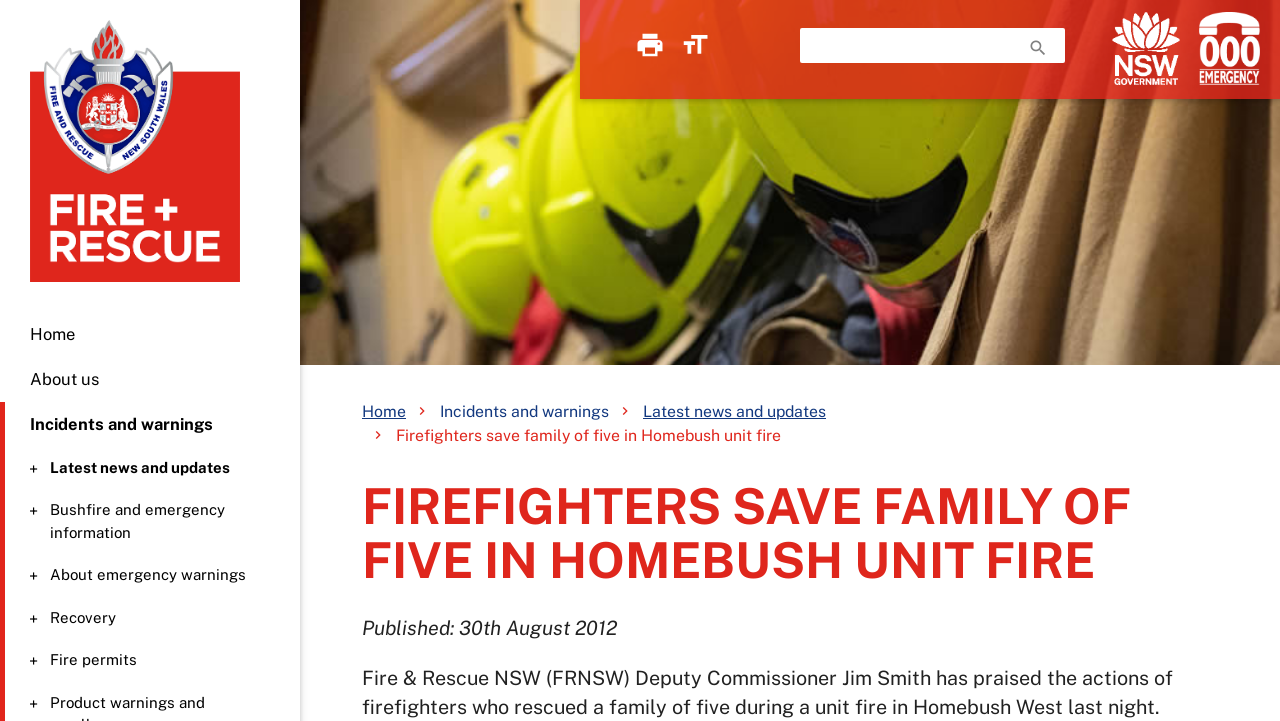Determine the bounding box coordinates of the element's region needed to click to follow the instruction: "Visit home page". Provide these coordinates as four float numbers between 0 and 1, formatted as [left, top, right, bottom].

[0.283, 0.558, 0.317, 0.584]